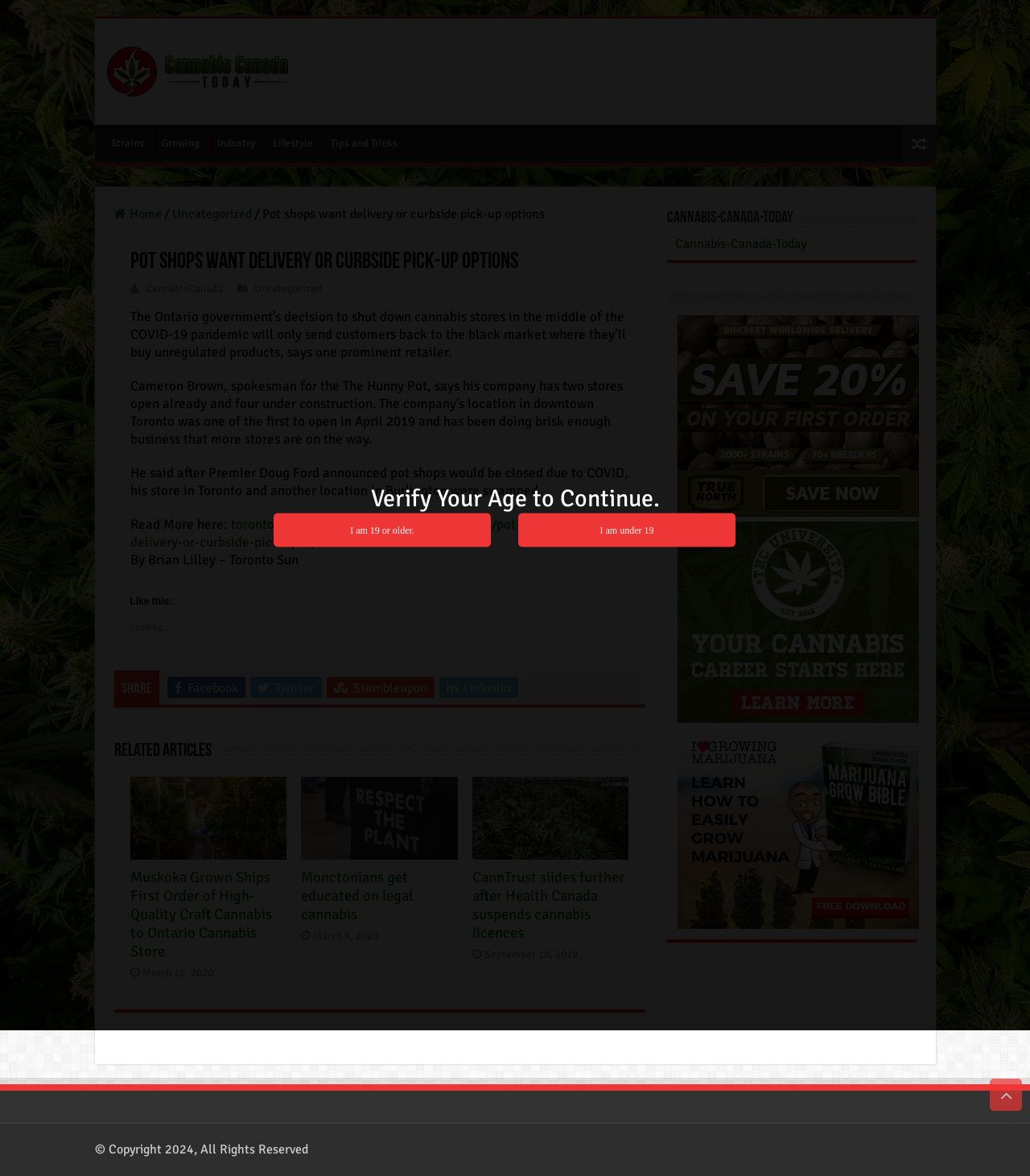What is the name of the cannabis company mentioned?
Provide a short answer using one word or a brief phrase based on the image.

The Hunny Pot